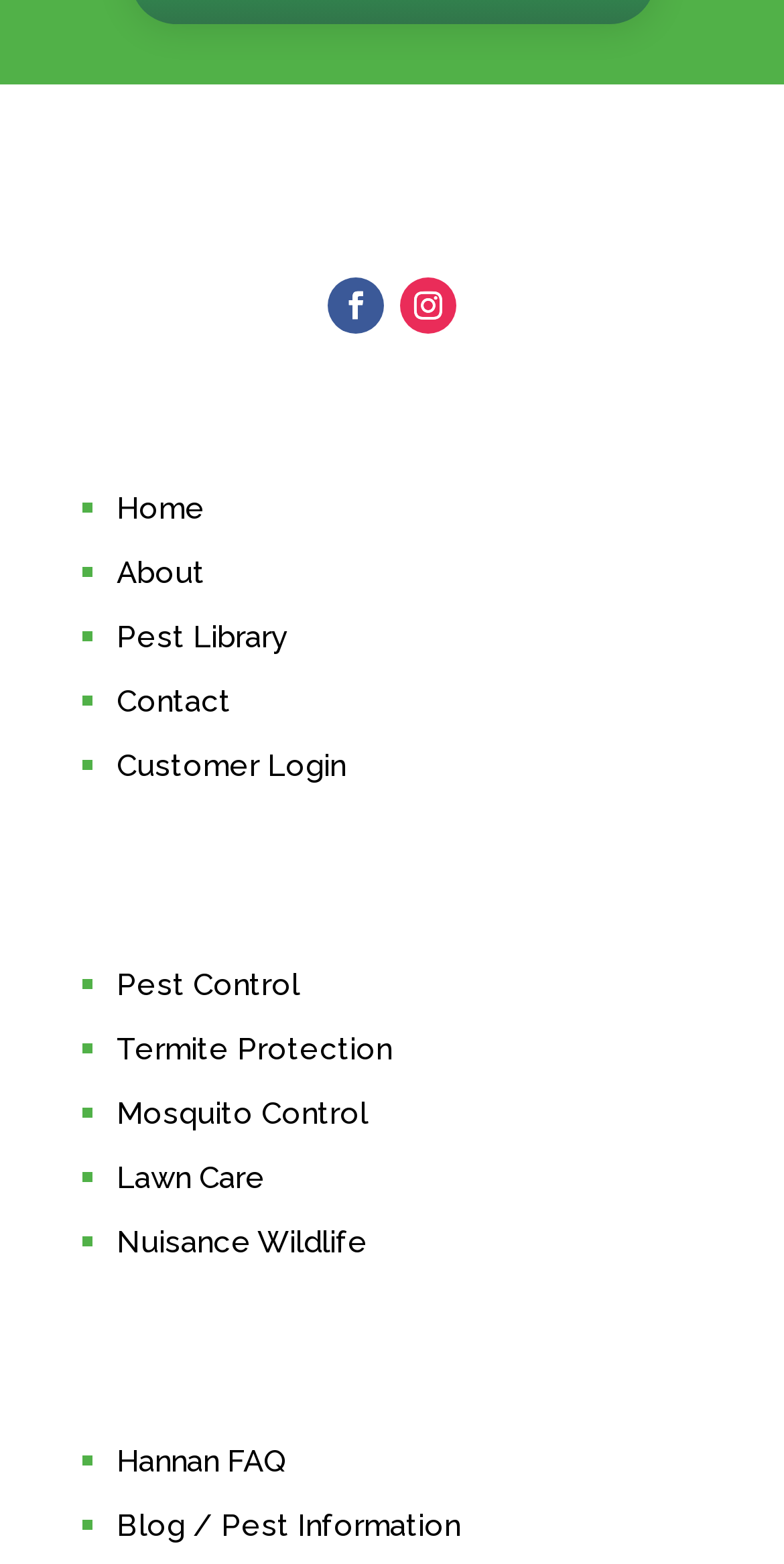What is the last link in the 'Quick menu' section?
Using the information from the image, answer the question thoroughly.

In the 'Quick menu' section, I can see several links, including 'Home', 'About', 'Pest Library', 'Contact', and 'Customer Login'. The last link in this section is 'Customer Login'.